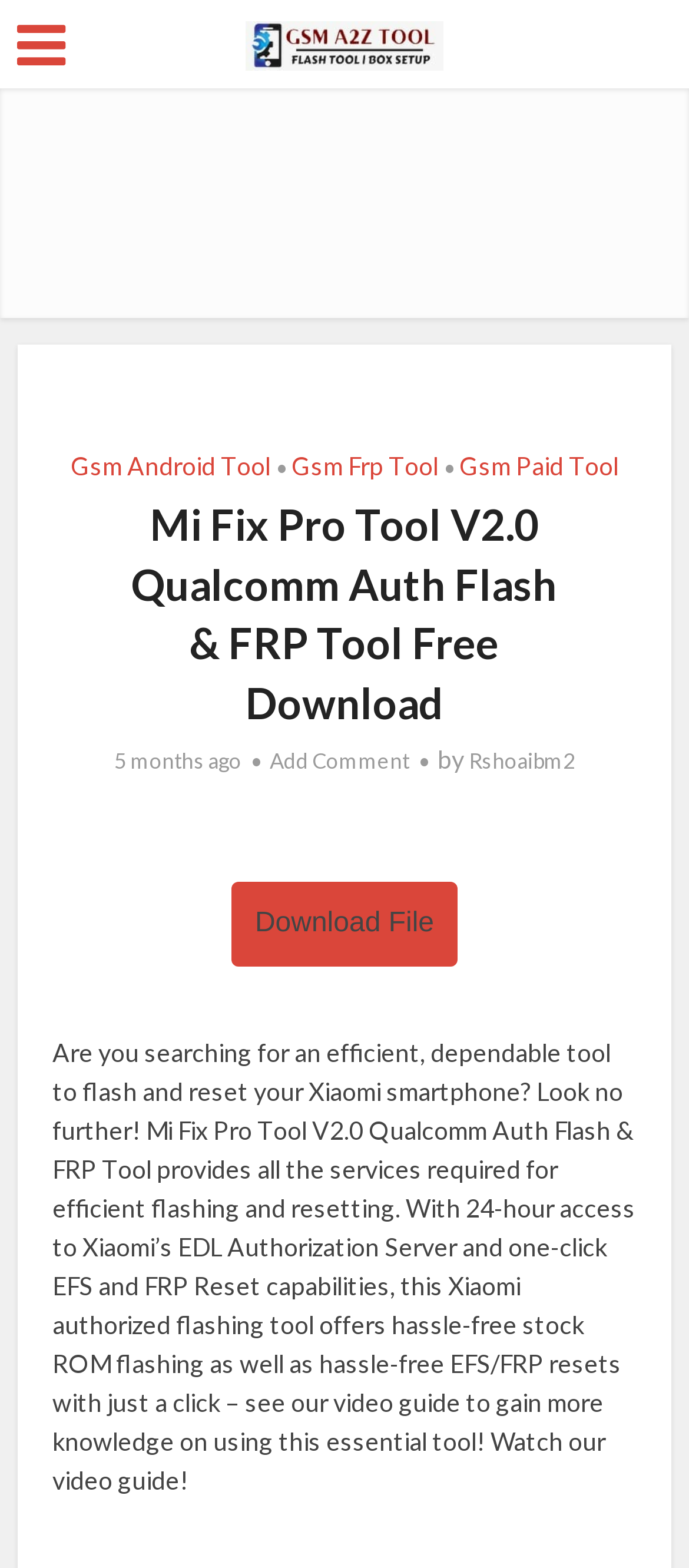How long ago was the article posted?
Answer the question with a single word or phrase derived from the image.

5 months ago